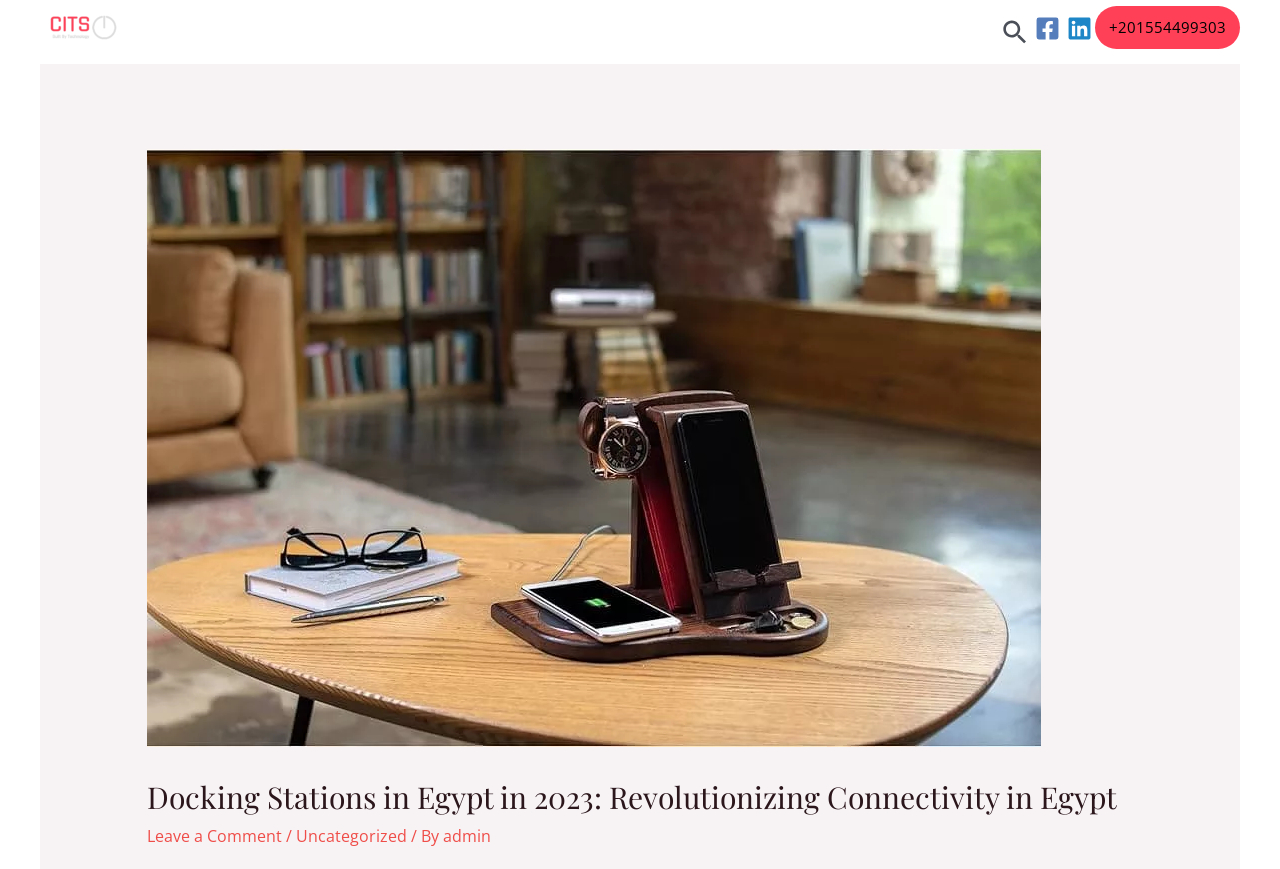Extract the main title from the webpage.

Docking Stations in Egypt in 2023: Revolutionizing Connectivity in Egypt 